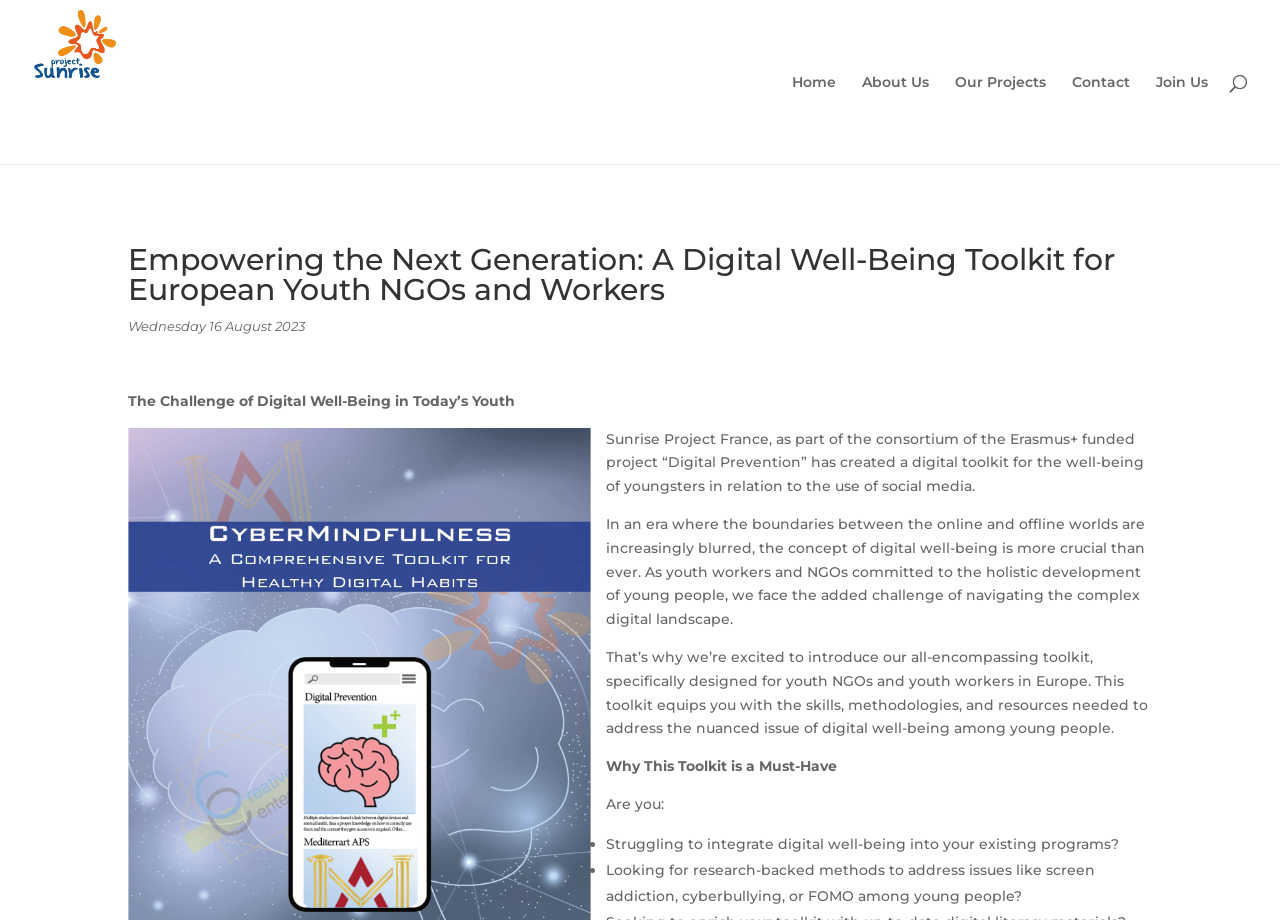Please answer the following question as detailed as possible based on the image: 
What is the name of the project?

I found the answer by looking at the StaticText element with the text 'Sunrise Project France, as part of the consortium of the Erasmus+ funded project “Digital Prevention”' which indicates that the project name is 'Digital Prevention'.